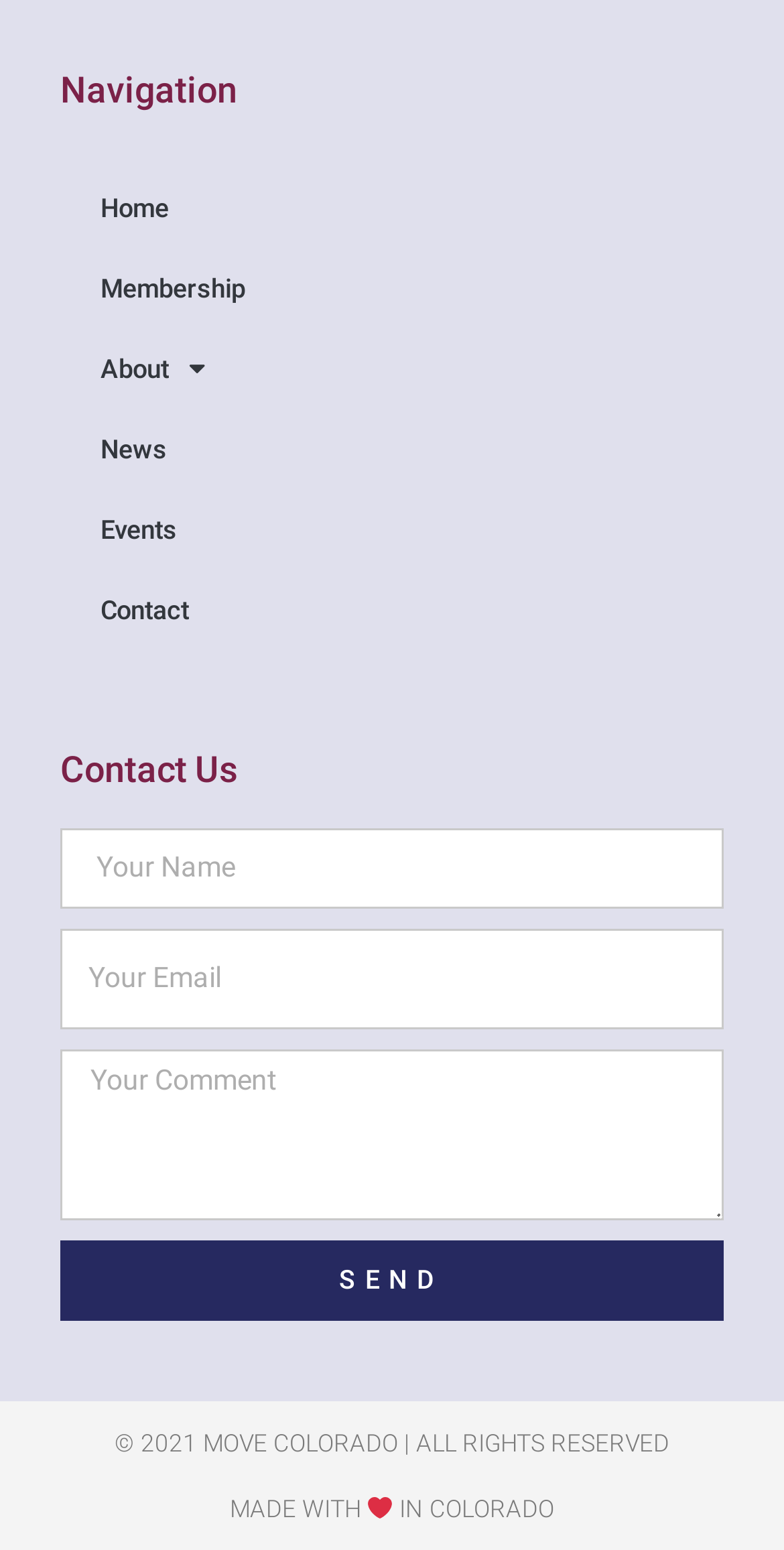Predict the bounding box for the UI component with the following description: "September 22, 2023".

None